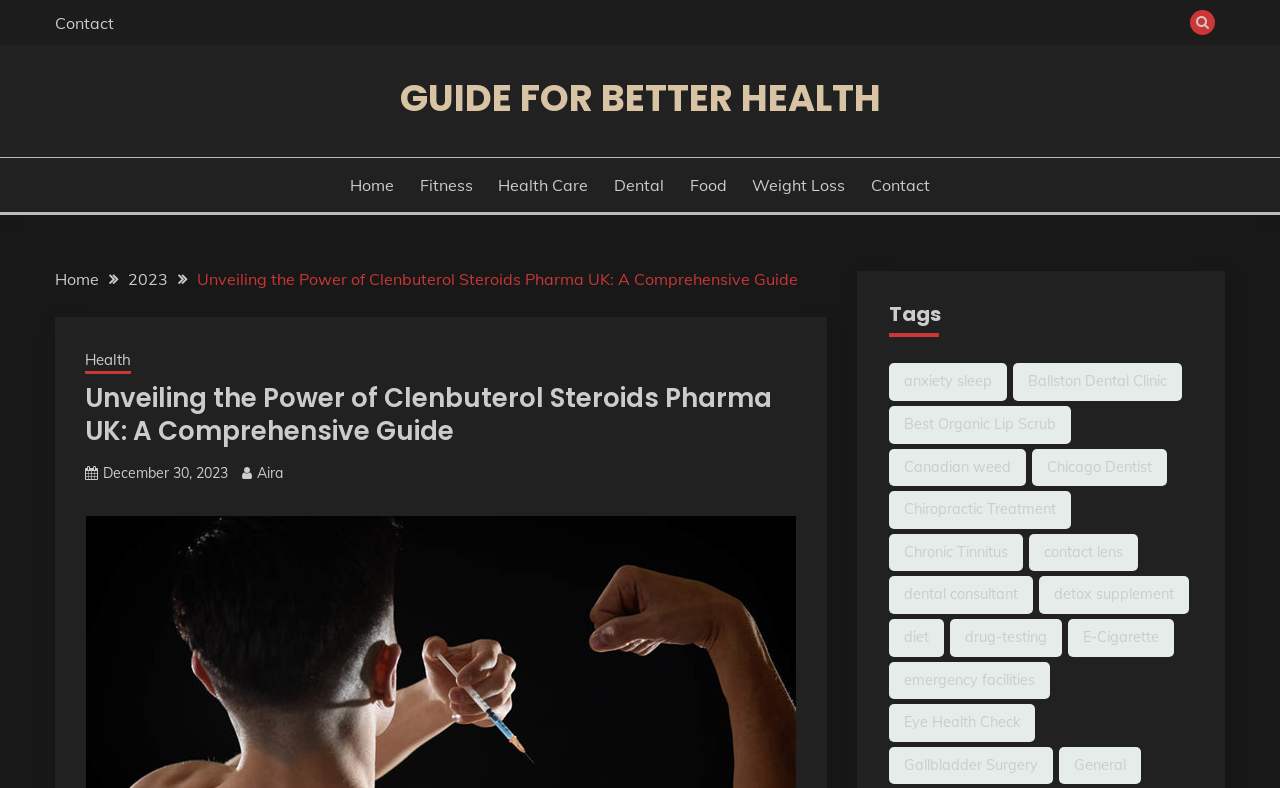Show me the bounding box coordinates of the clickable region to achieve the task as per the instruction: "Navigate to the 'Fitness' page".

[0.328, 0.219, 0.369, 0.25]